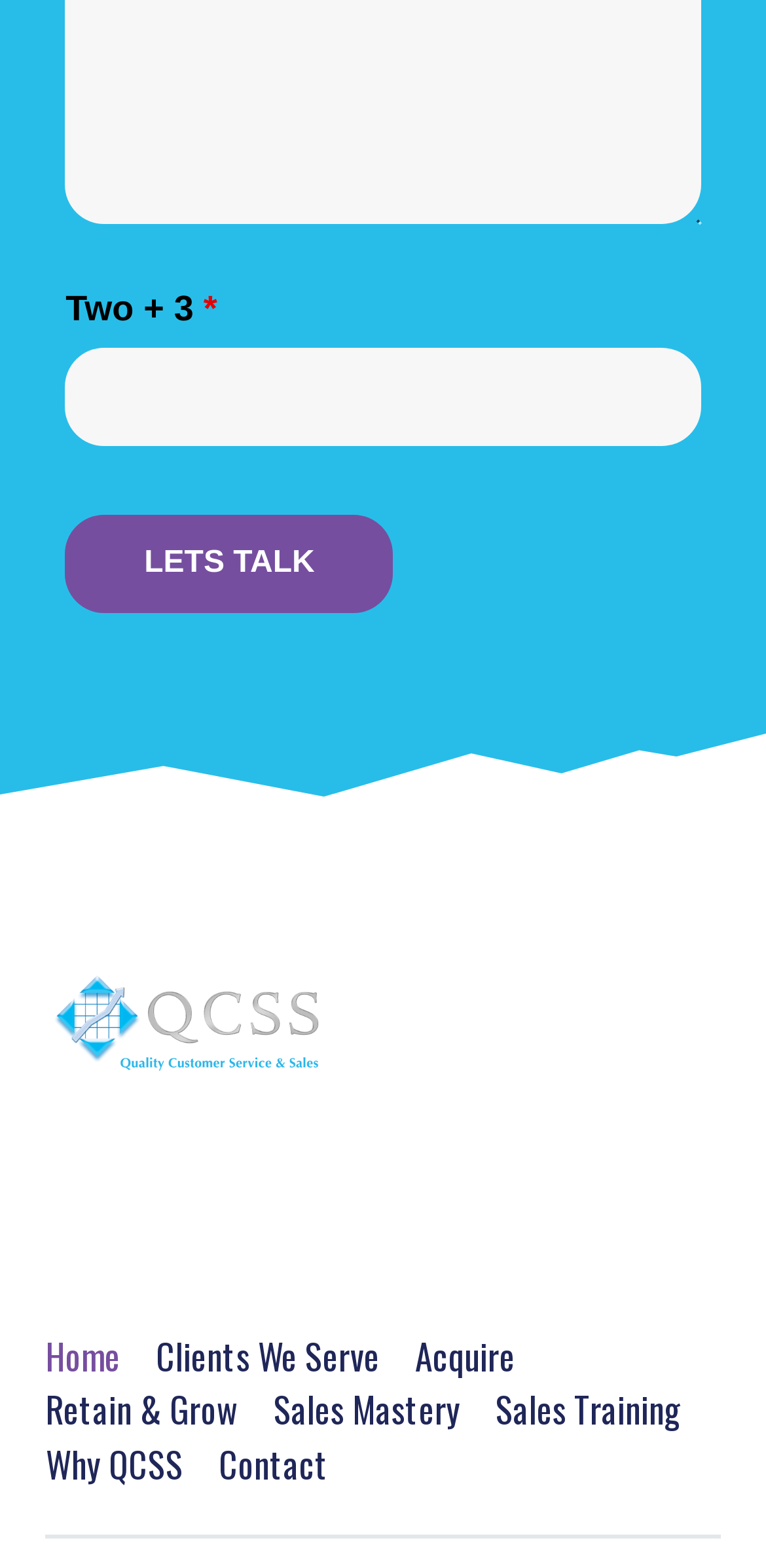Find the bounding box coordinates of the clickable area that will achieve the following instruction: "Click the LETS TALK button".

[0.086, 0.329, 0.513, 0.391]